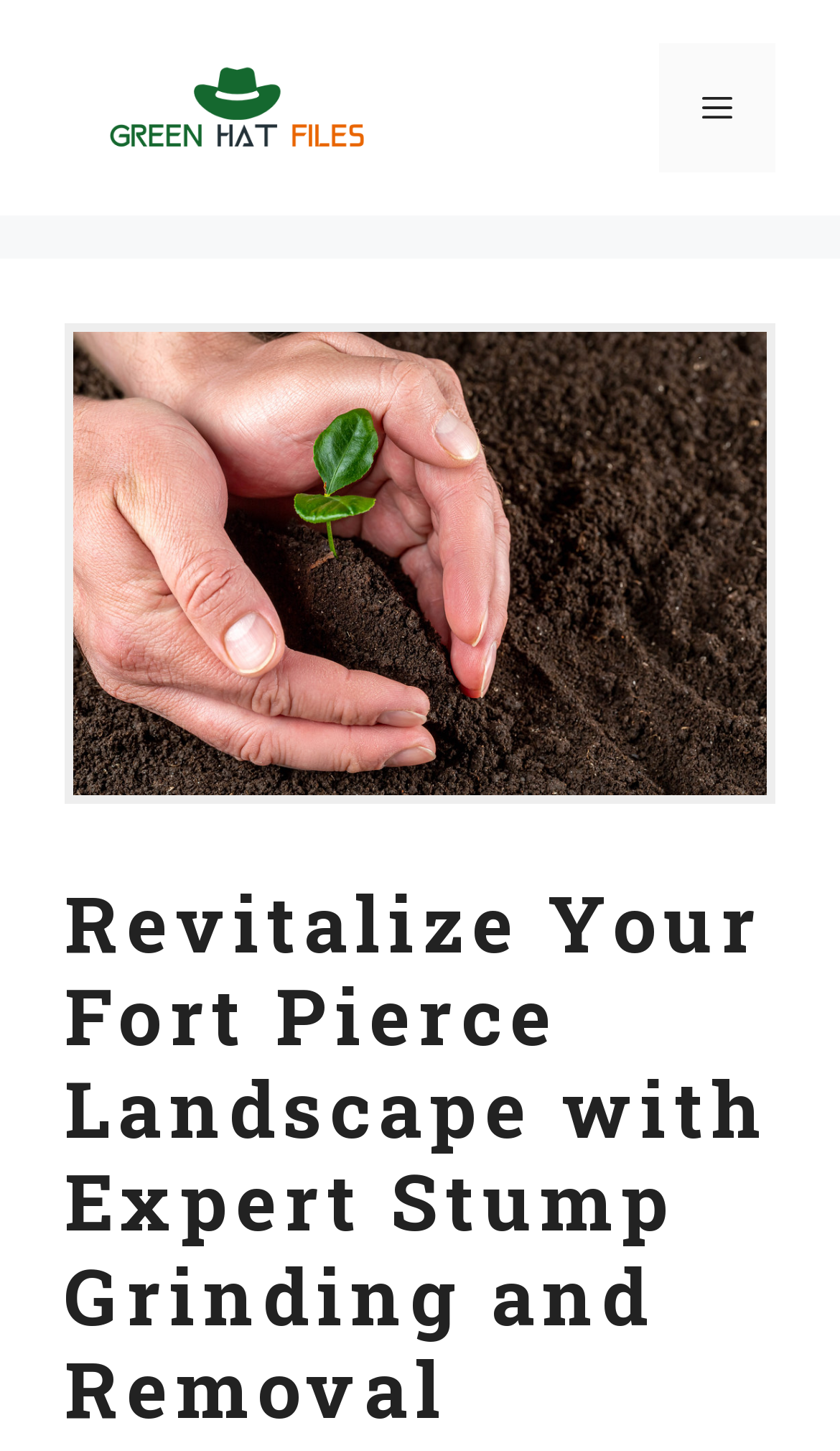Predict the bounding box of the UI element based on the description: "Menu". The coordinates should be four float numbers between 0 and 1, formatted as [left, top, right, bottom].

[0.785, 0.03, 0.923, 0.119]